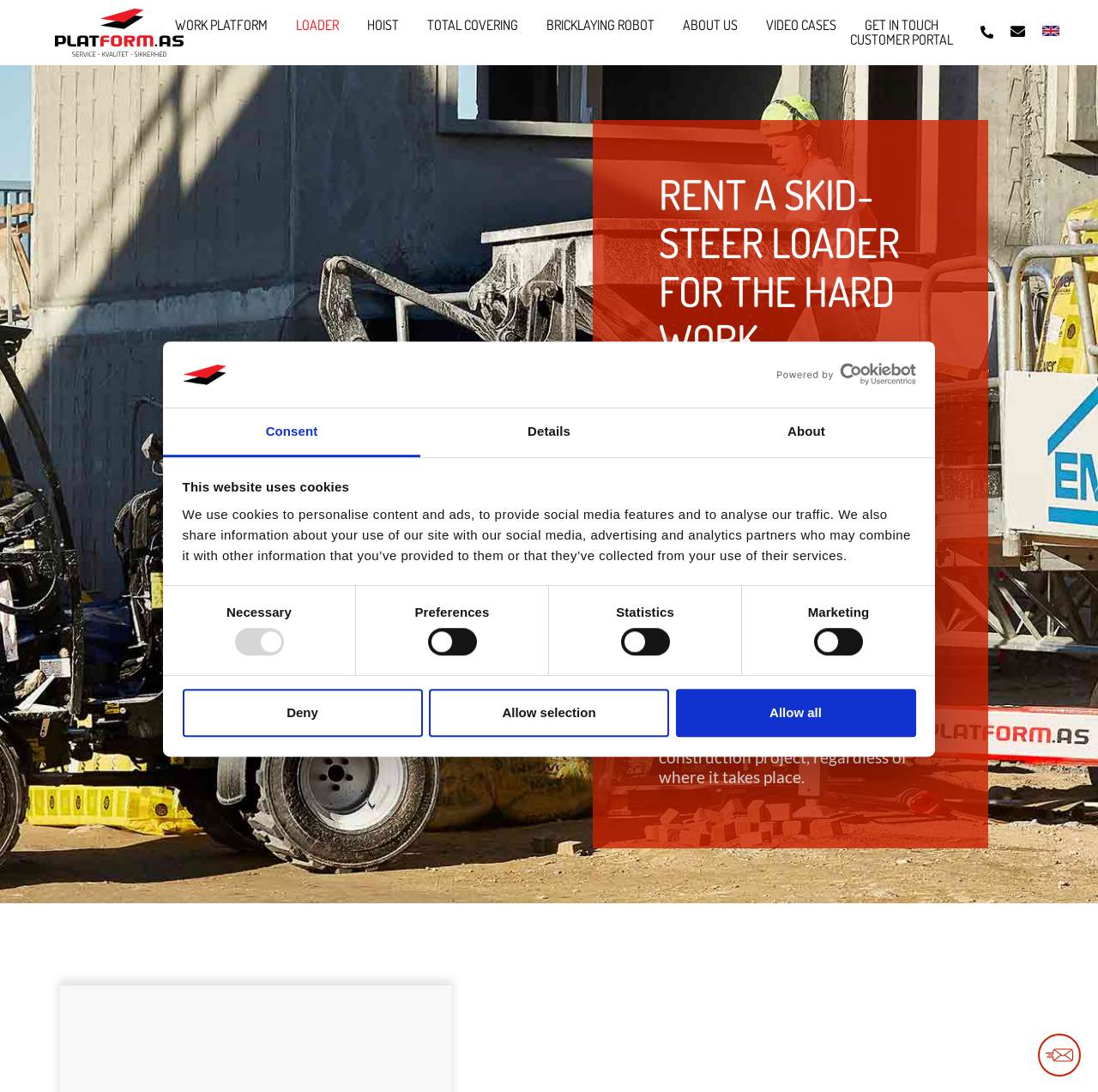Identify the main heading of the webpage and provide its text content.

RENT A SKID-STEER LOADER FOR THE HARD WORK